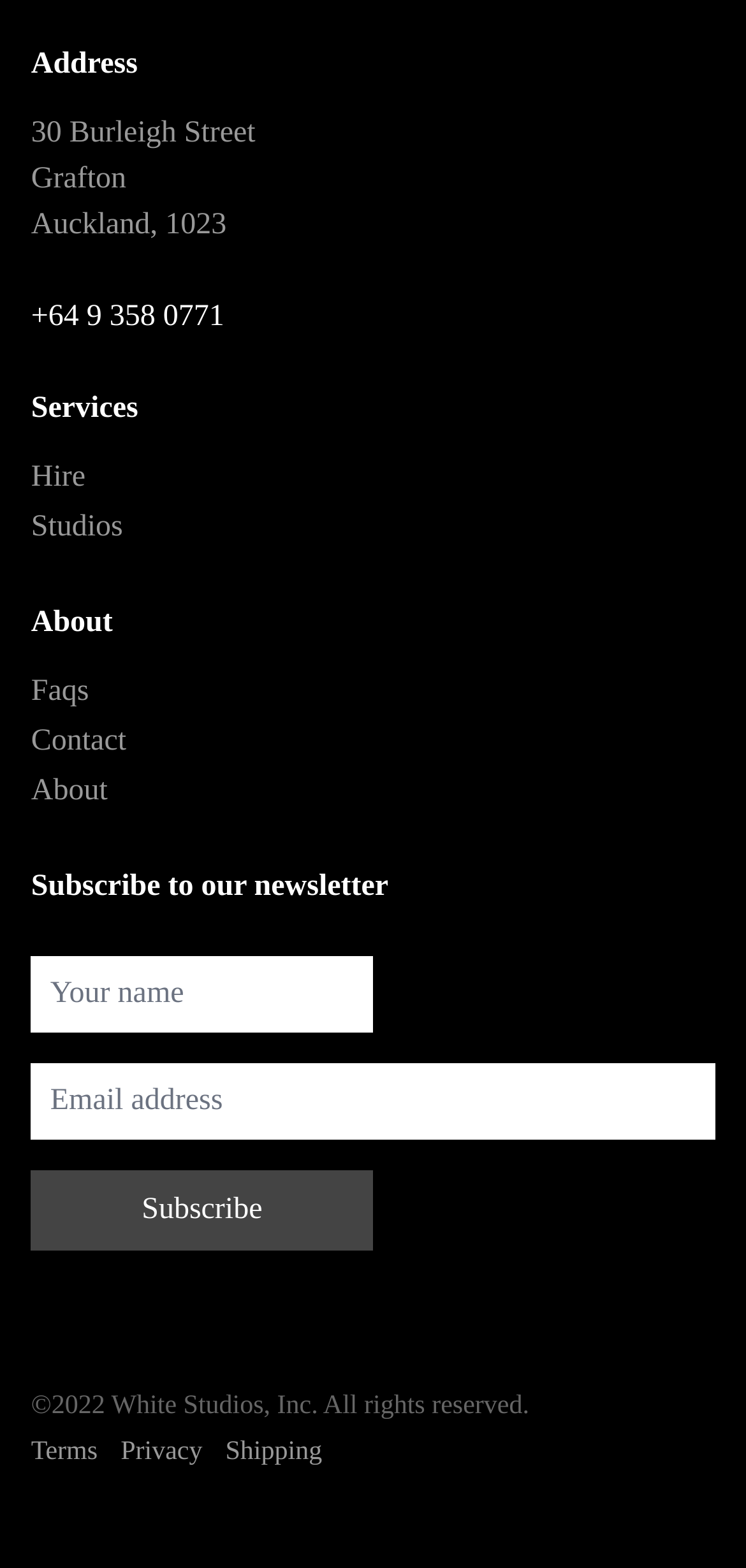How many types of links are there at the bottom of the page? Refer to the image and provide a one-word or short phrase answer.

3